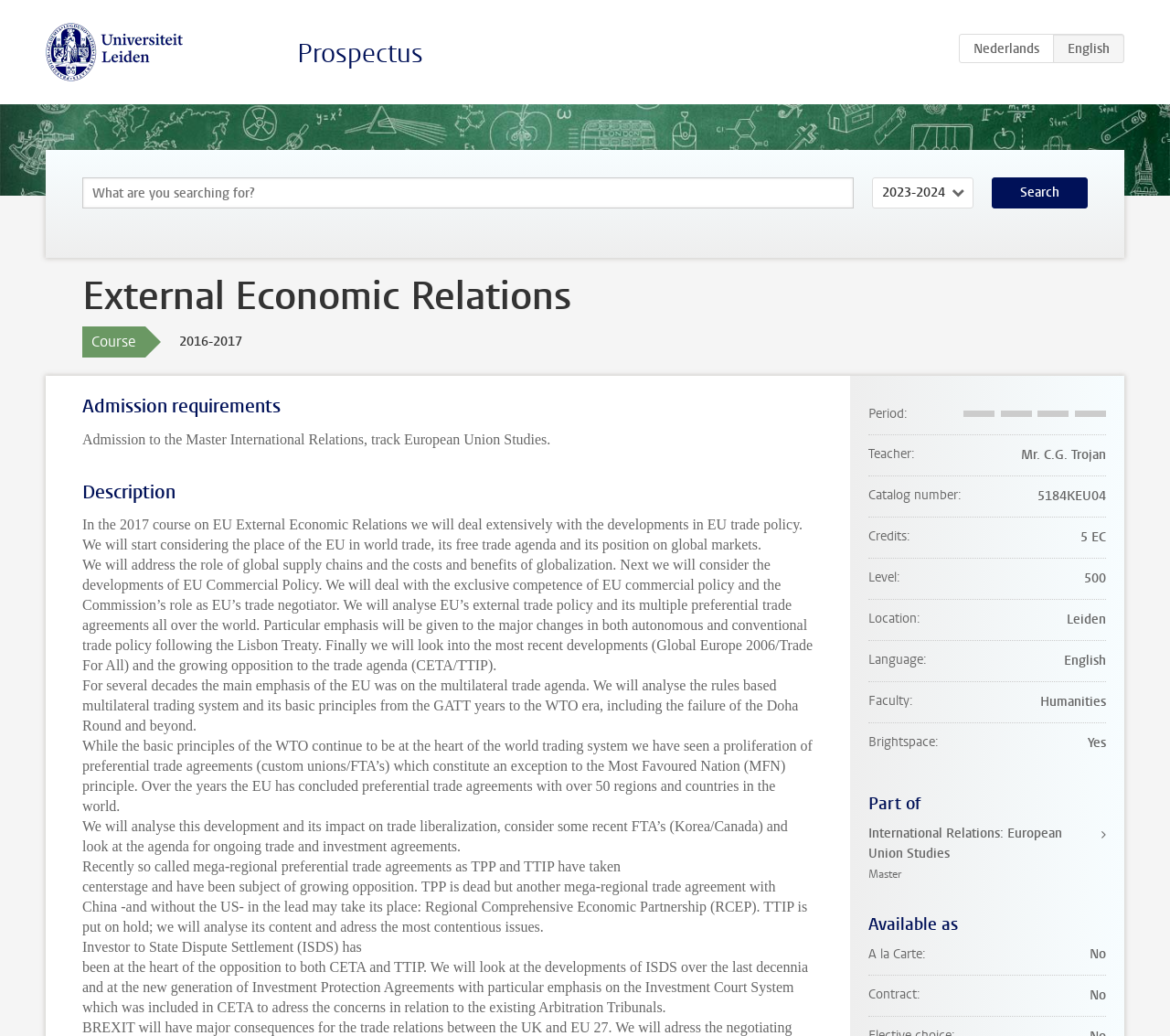Give a one-word or one-phrase response to the question:
How many credits is the course worth?

5 EC